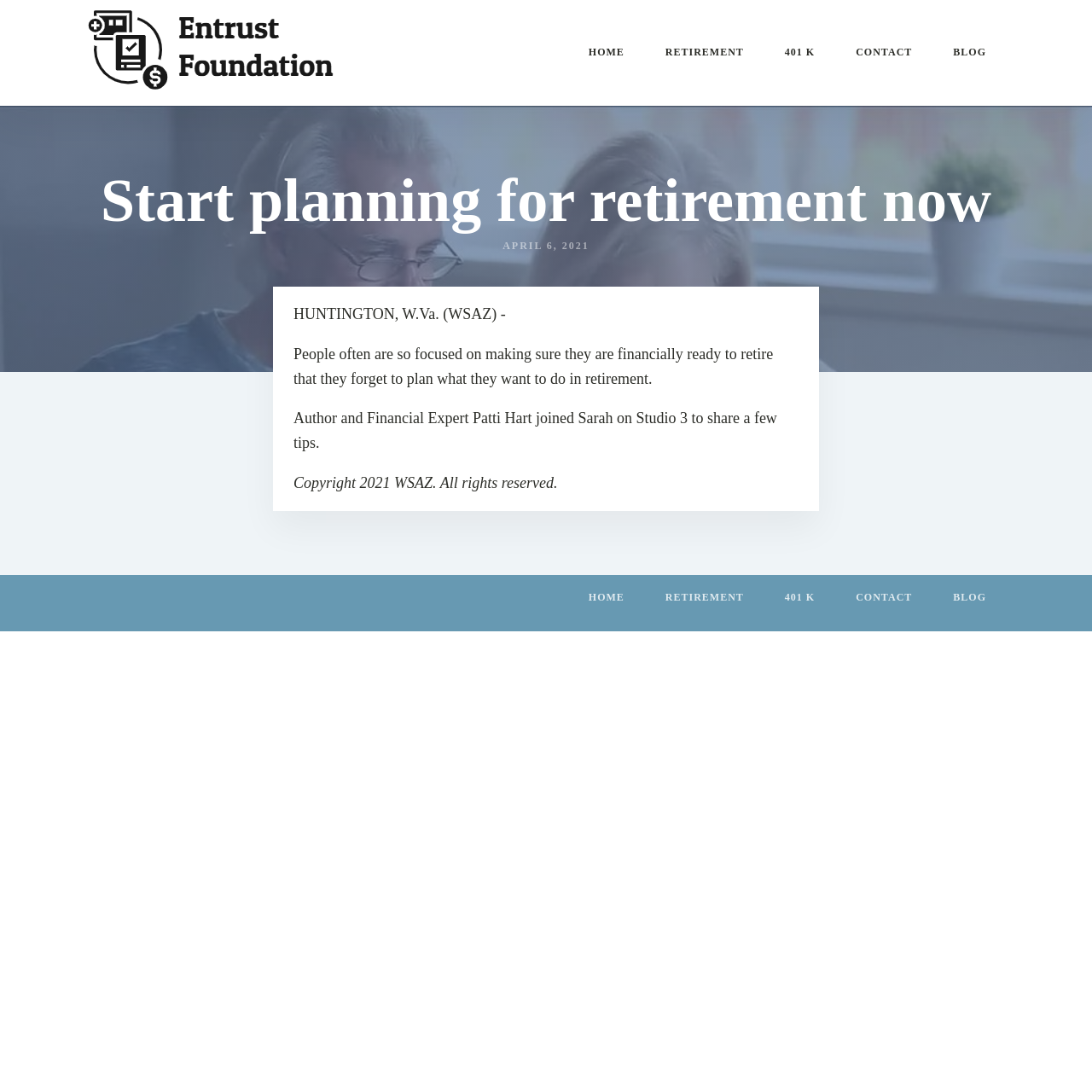Can you specify the bounding box coordinates of the area that needs to be clicked to fulfill the following instruction: "learn about 401 K"?

[0.7, 0.027, 0.765, 0.069]